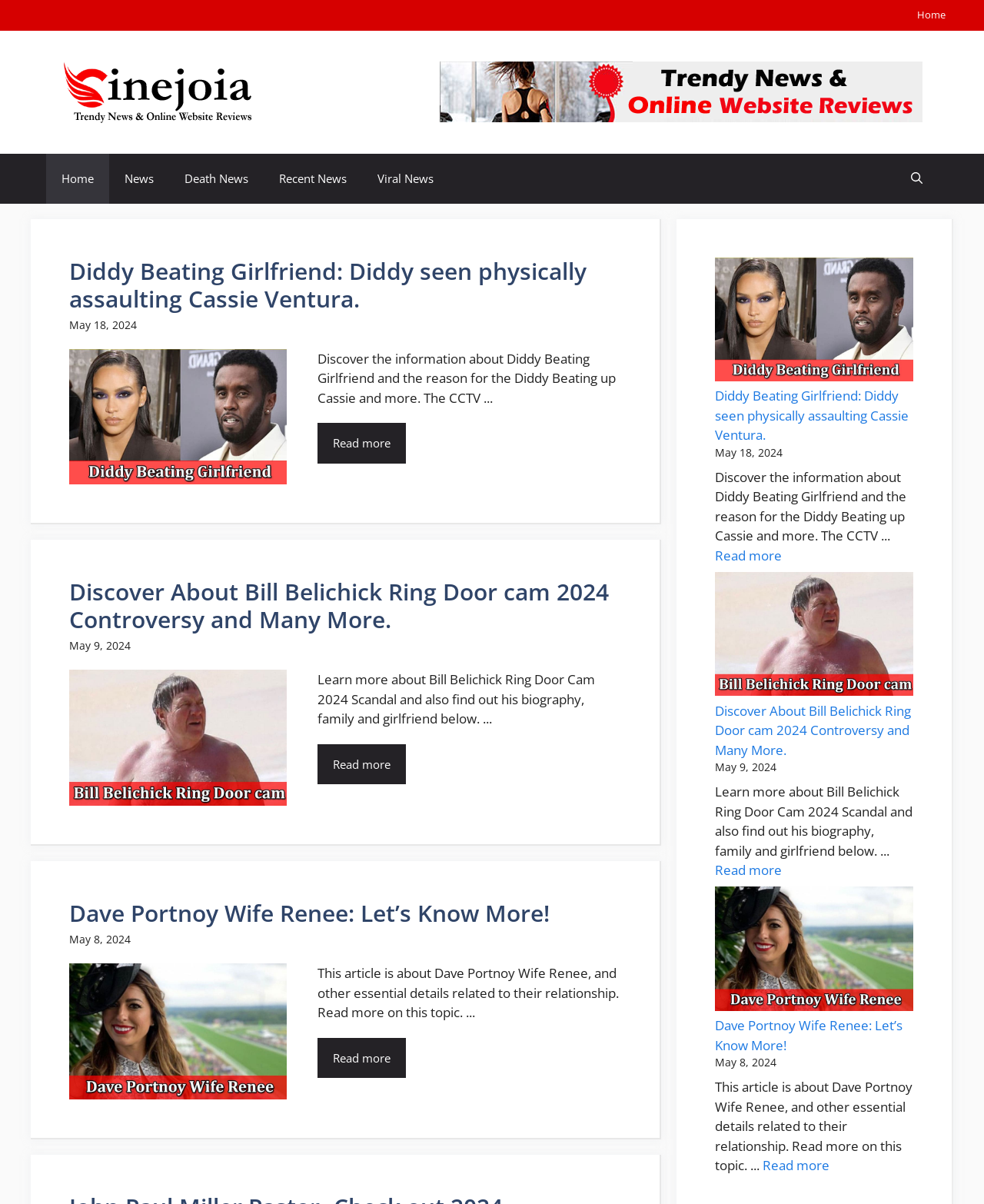Identify the bounding box coordinates of the region that should be clicked to execute the following instruction: "Open search".

[0.91, 0.127, 0.953, 0.169]